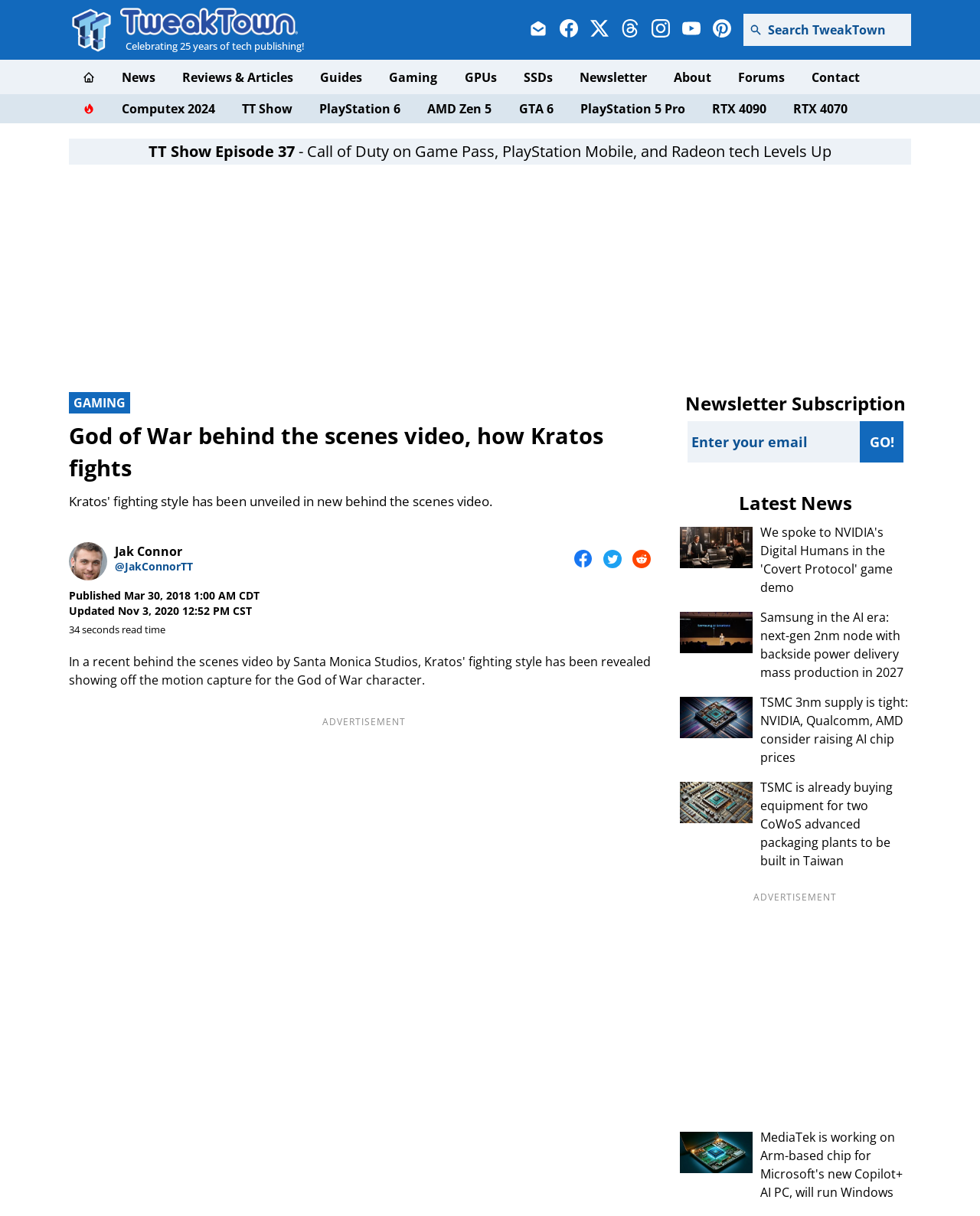What is the topic of the article?
Provide an in-depth and detailed answer to the question.

I read the heading of the article, which is 'God of War behind the scenes video, how Kratos fights', and determined that the topic is related to a behind-the-scenes video of God of War.